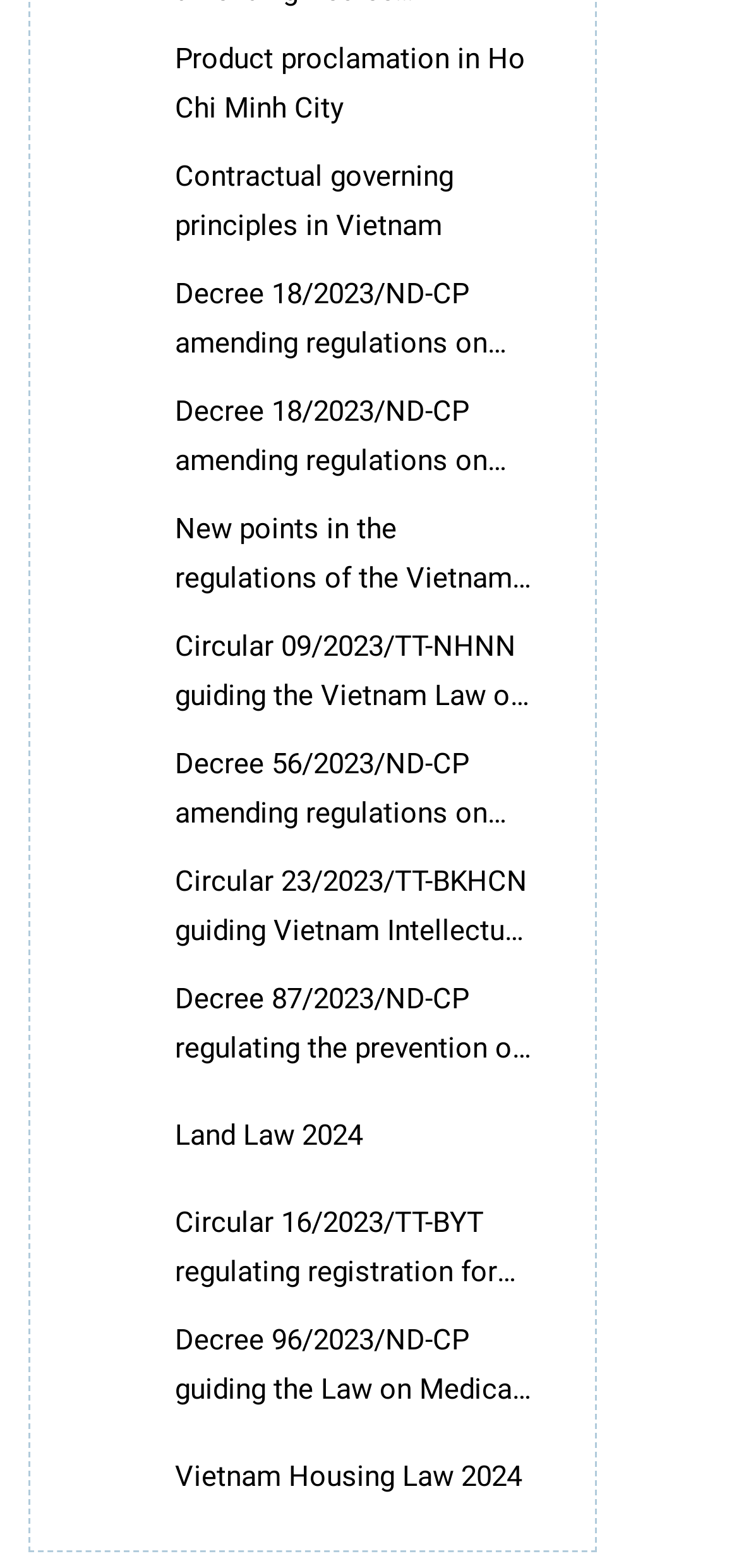How many links are there on this webpage?
Based on the screenshot, provide your answer in one word or phrase.

20